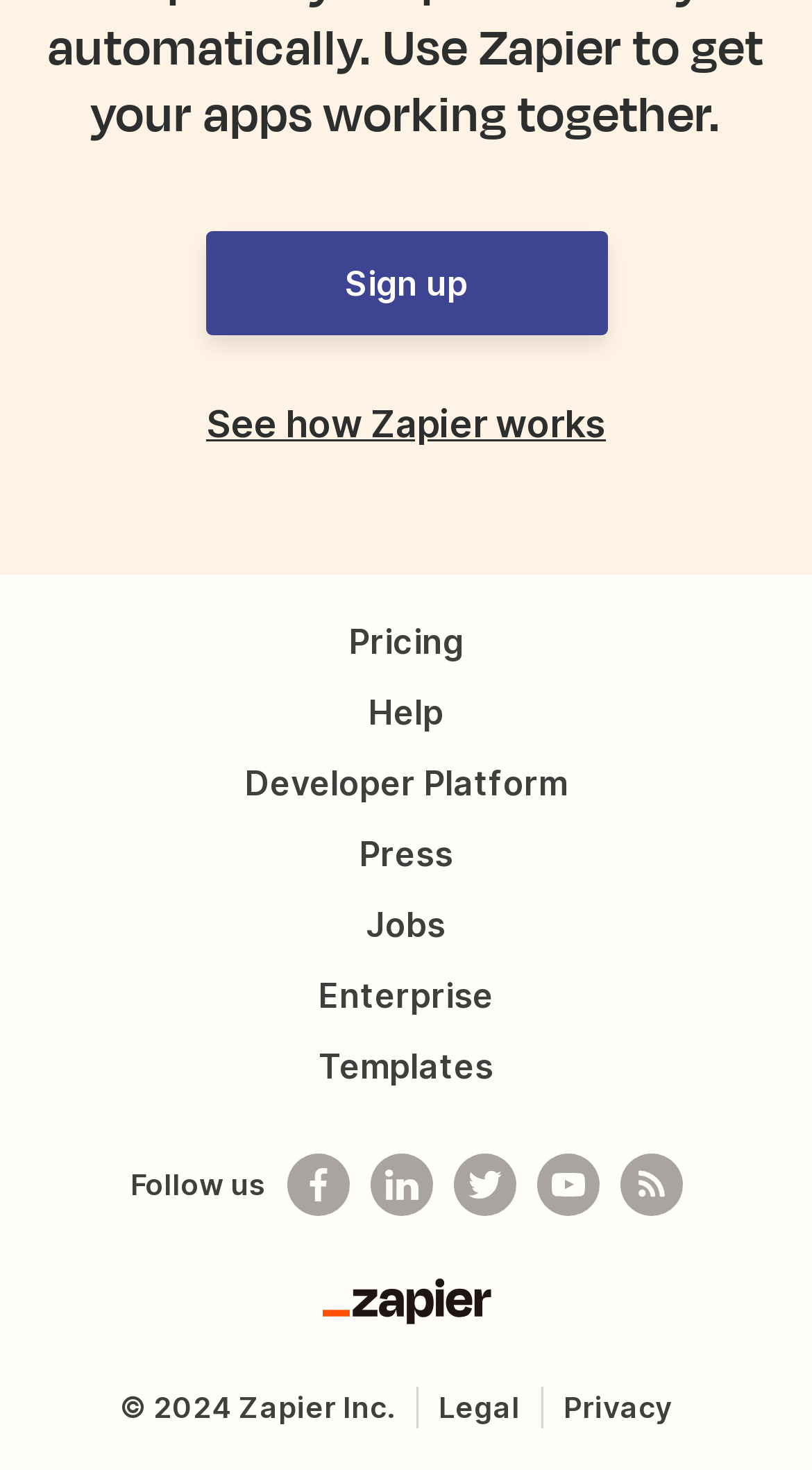Pinpoint the bounding box coordinates of the area that should be clicked to complete the following instruction: "Subscribe to our blog". The coordinates must be given as four float numbers between 0 and 1, i.e., [left, top, right, bottom].

[0.763, 0.784, 0.84, 0.827]